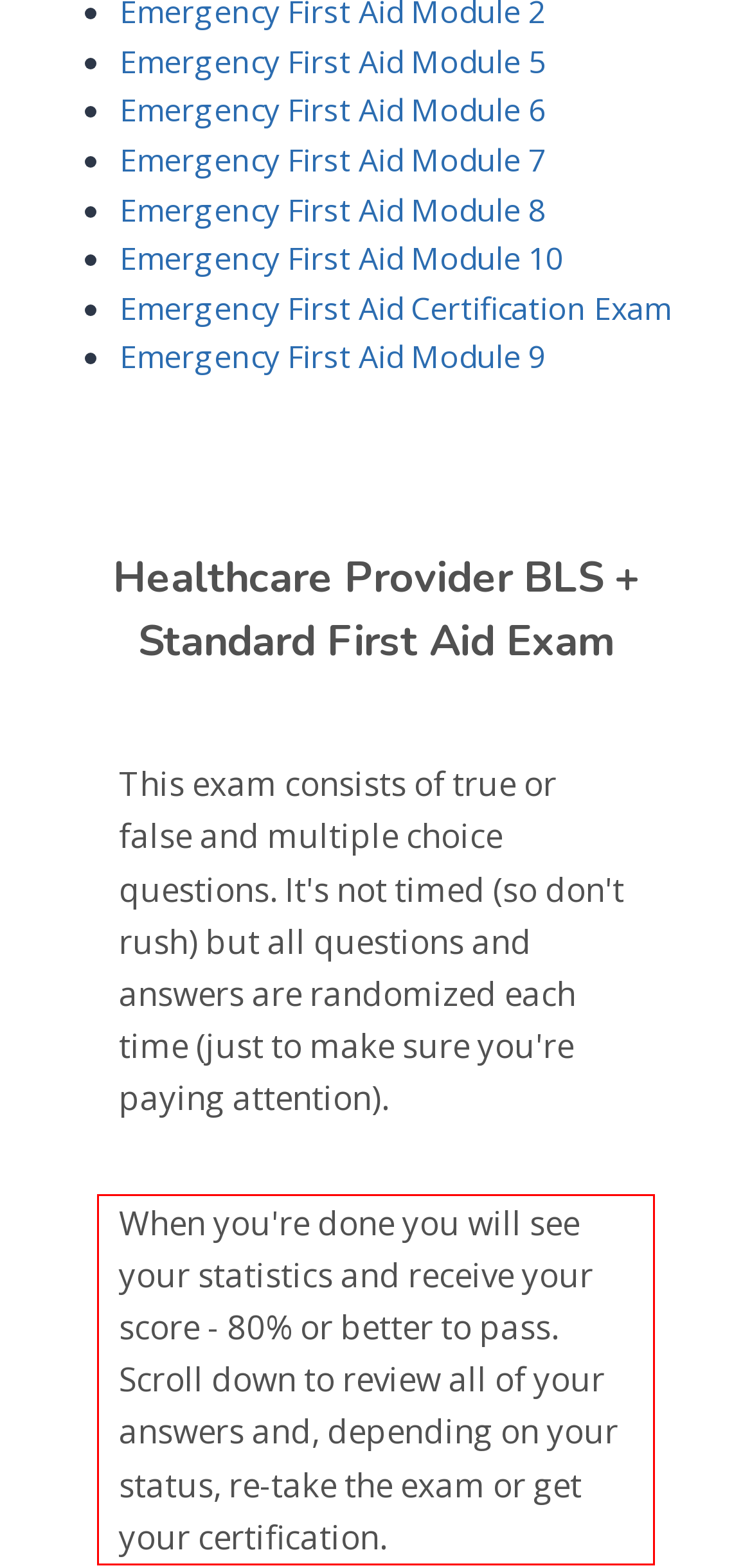Please identify and extract the text content from the UI element encased in a red bounding box on the provided webpage screenshot.

When you're done you will see your statistics and receive your score - 80% or better to pass. Scroll down to review all of your answers and, depending on your status, re-take the exam or get your certification.